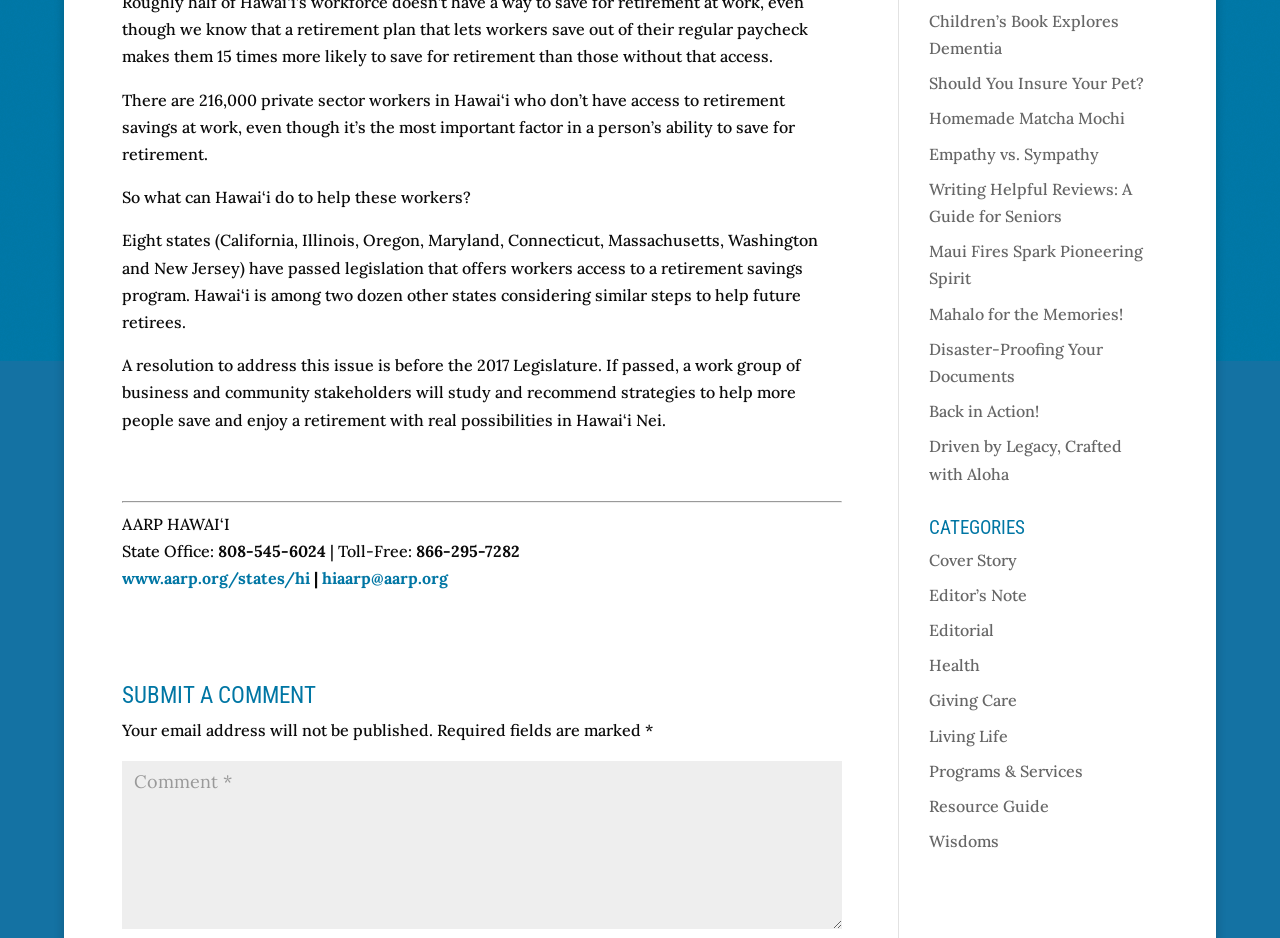Using the provided element description: "Disaster-Proofing Your Documents", identify the bounding box coordinates. The coordinates should be four floats between 0 and 1 in the order [left, top, right, bottom].

[0.726, 0.361, 0.862, 0.411]